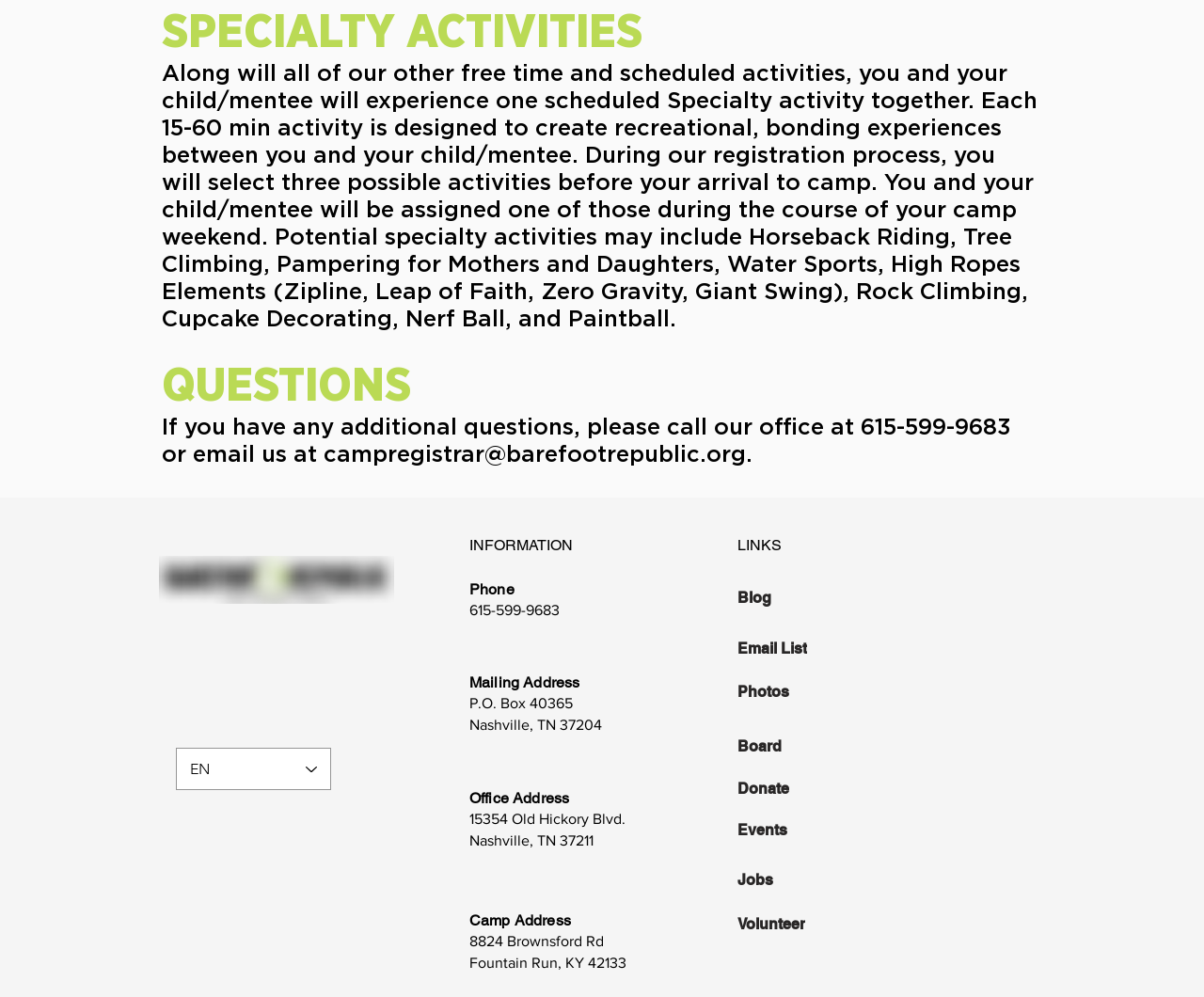Identify the bounding box coordinates of the clickable region required to complete the instruction: "Click the 'Donate' link". The coordinates should be given as four float numbers within the range of 0 and 1, i.e., [left, top, right, bottom].

[0.612, 0.774, 0.72, 0.808]